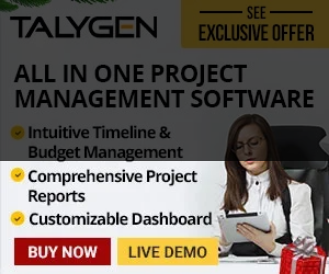Summarize the image with a detailed description that highlights all prominent details.

The image features an advertisement for Talygen, an all-in-one project management software. Prominent instructions showcase its key features, including "Intuitive Timeline & Budget Management," "Comprehensive Project Reports," and "Customizable Dashboard." The advertisement emphasizes a special offer, urging viewers to take action with buttons labeled "BUY NOW" and "LIVE DEMO," which stand out in bold text. A professional woman appears in the background, engaged with the software, highlighting its user-friendly interface and practical applications for managing projects effectively. Overall, the design conveys a modern and organized approach to project management.